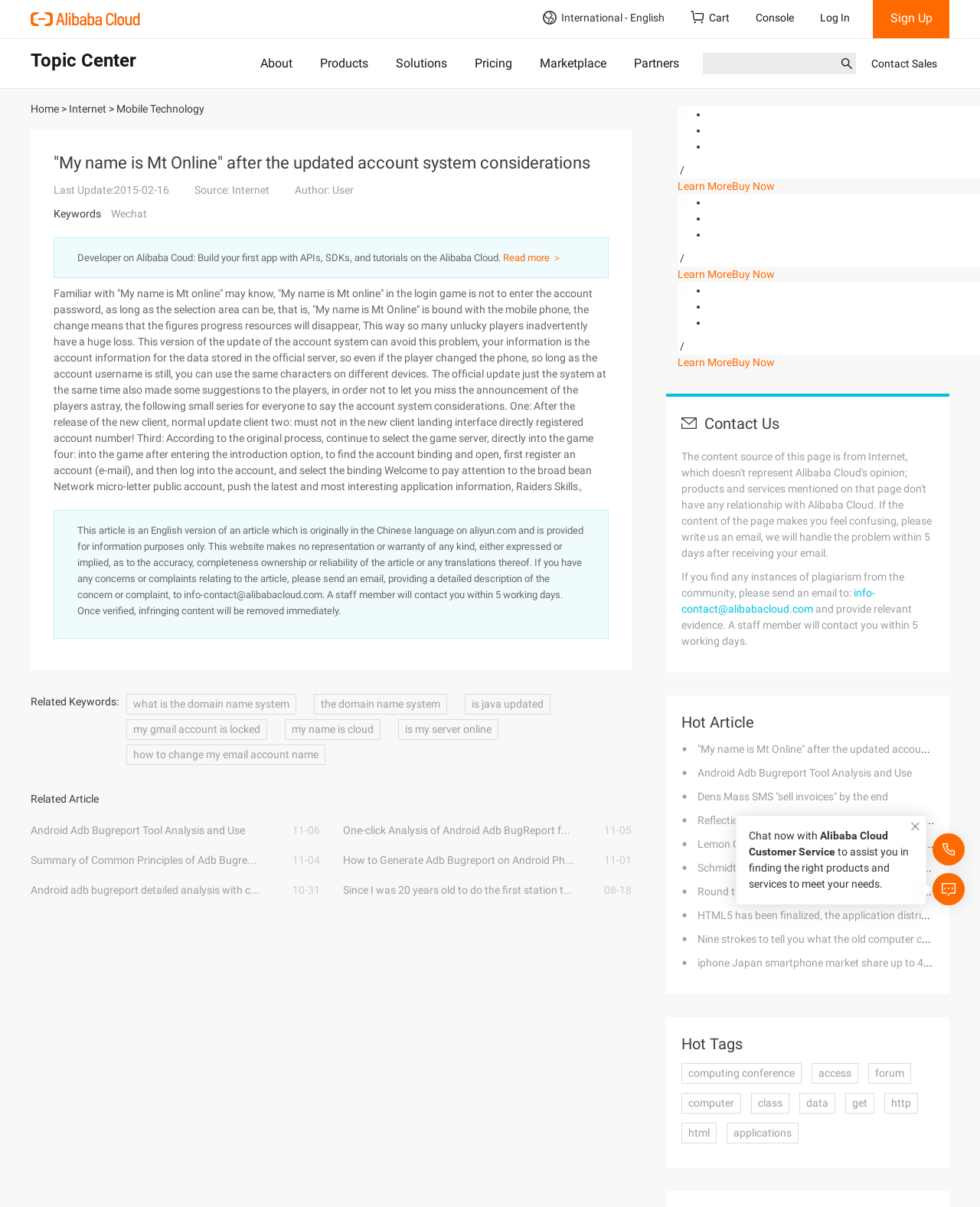What is the language of the original article on aliyun.com?
Look at the image and answer the question using a single word or phrase.

Chinese